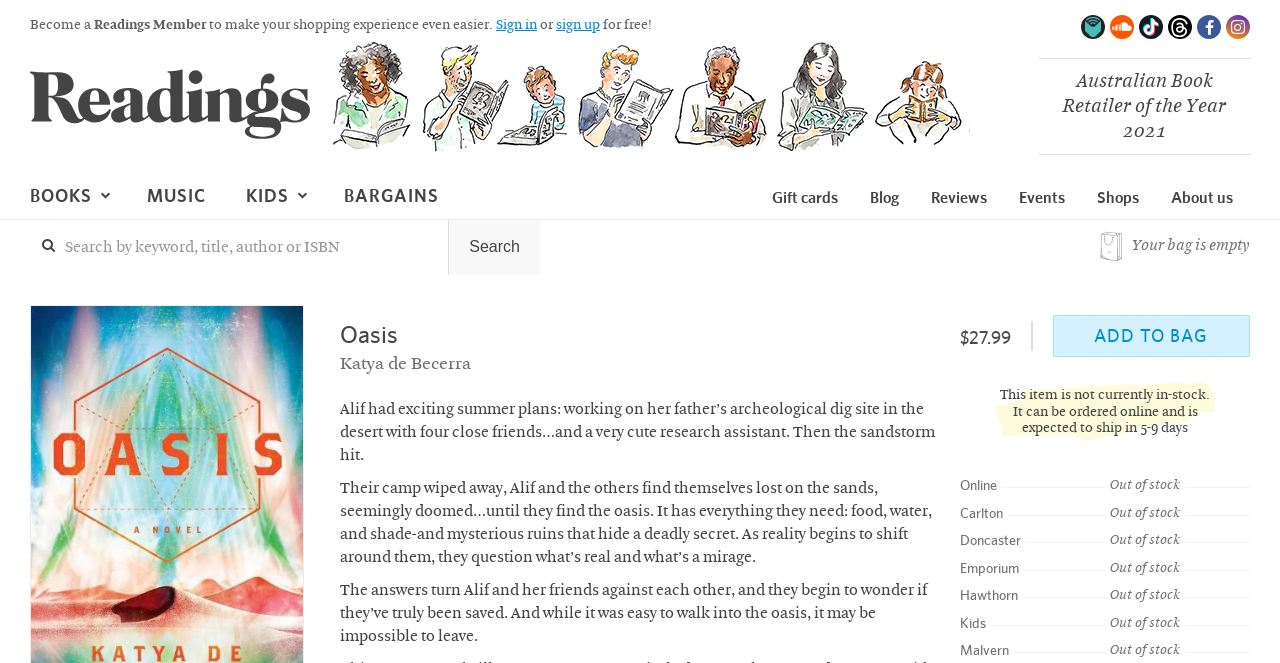Identify and provide the text content of the webpage's primary headline.

Books, books & more books.